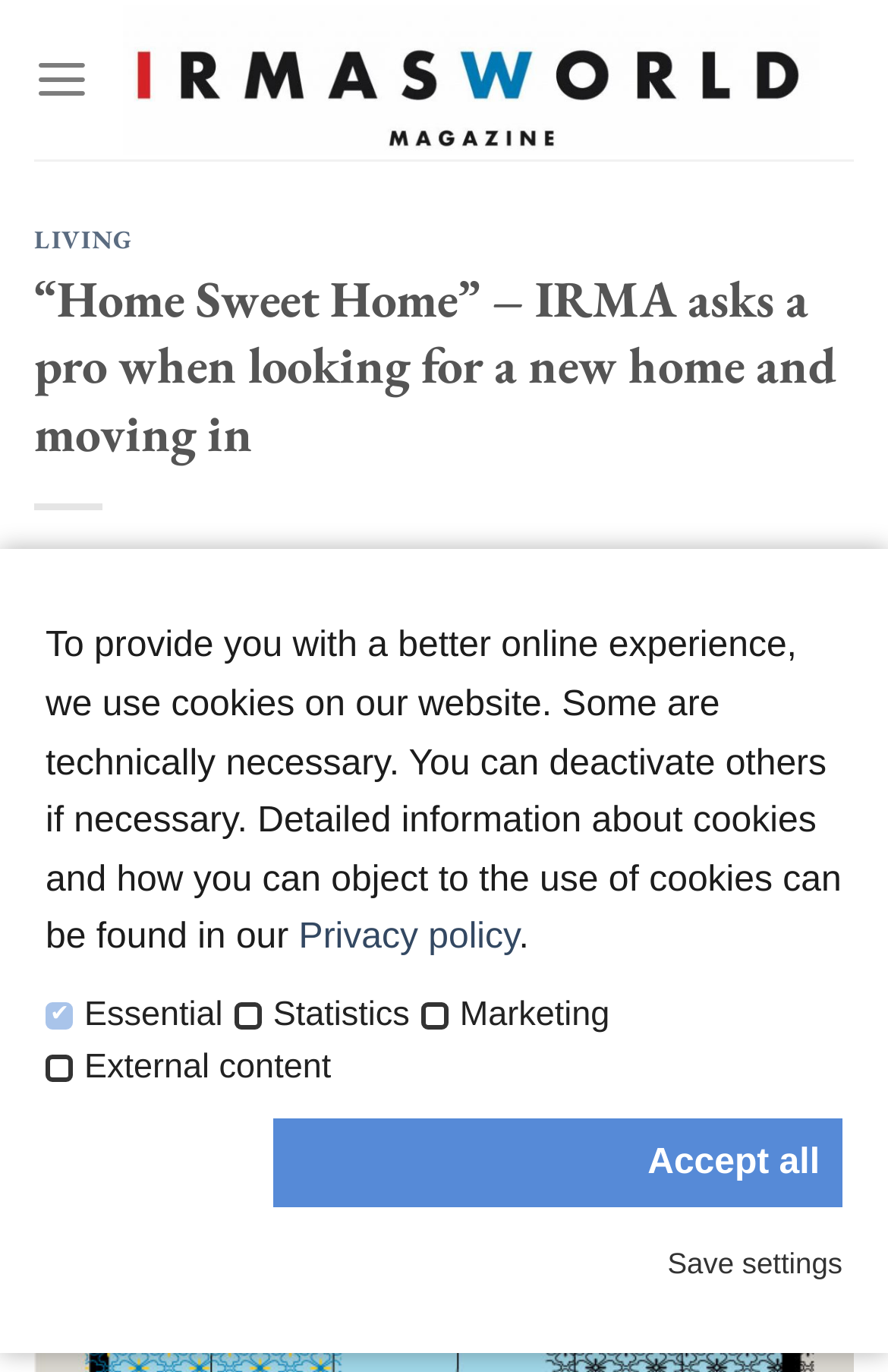Could you indicate the bounding box coordinates of the region to click in order to complete this instruction: "Click on the Irmas World logo".

[0.139, 0.003, 0.923, 0.113]